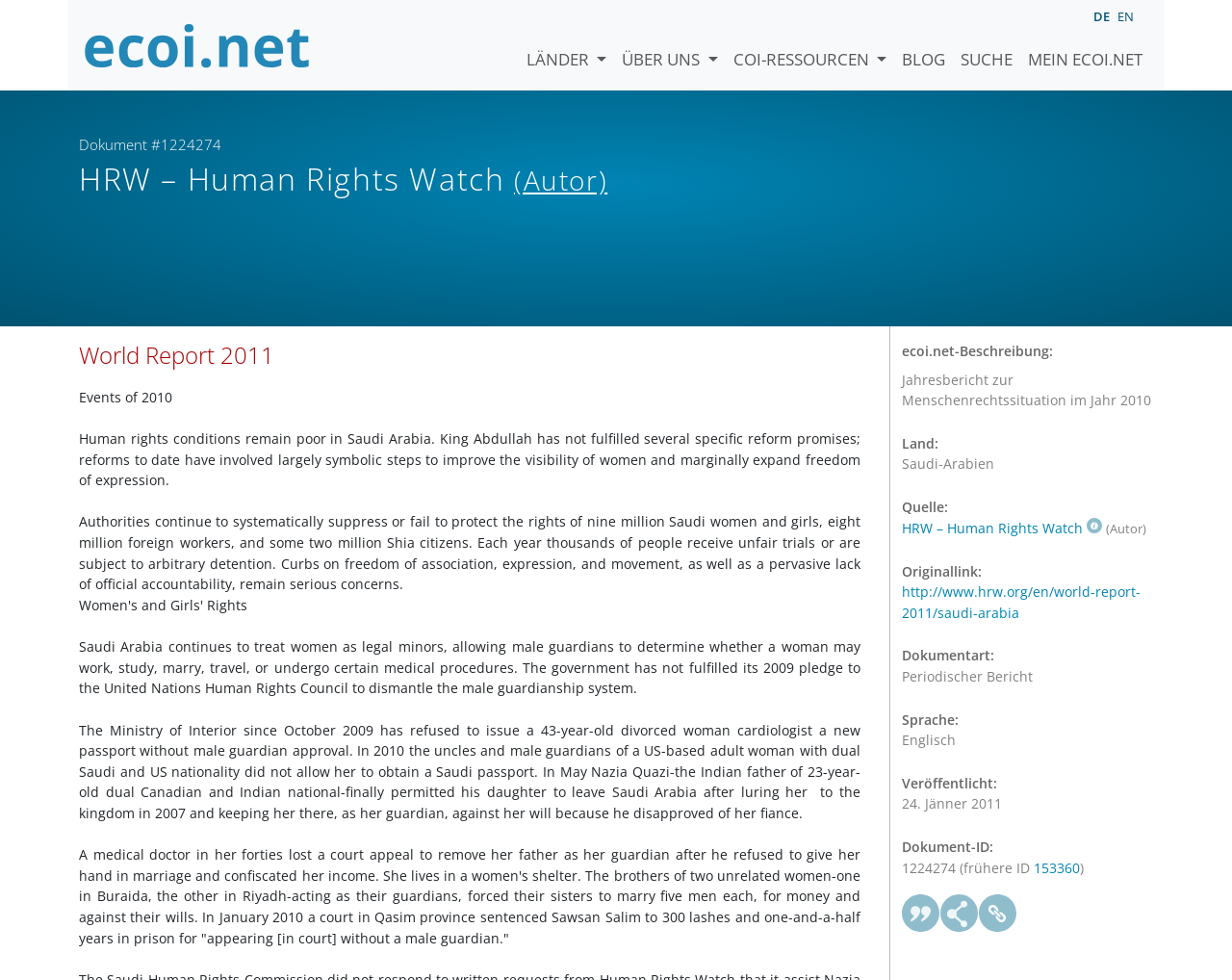Identify the bounding box coordinates of the element that should be clicked to fulfill this task: "Share the report". The coordinates should be provided as four float numbers between 0 and 1, i.e., [left, top, right, bottom].

[0.763, 0.913, 0.795, 0.952]